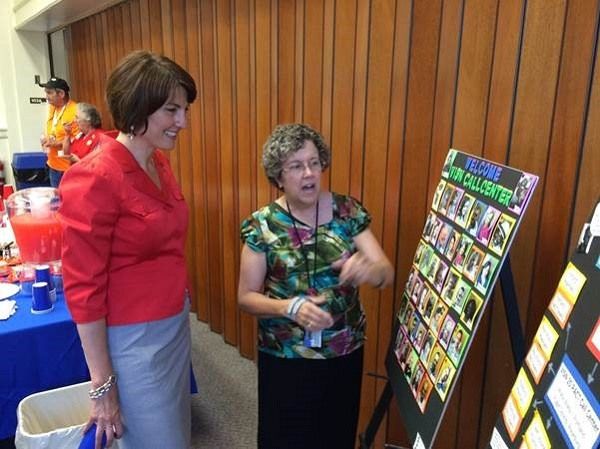What is the theme of the event?
Utilize the image to construct a detailed and well-explained answer.

The display board in the background features the title 'WELCOME VA CALL CENTER' surrounded by images, suggesting that the event is related to the VA's support services for veterans.